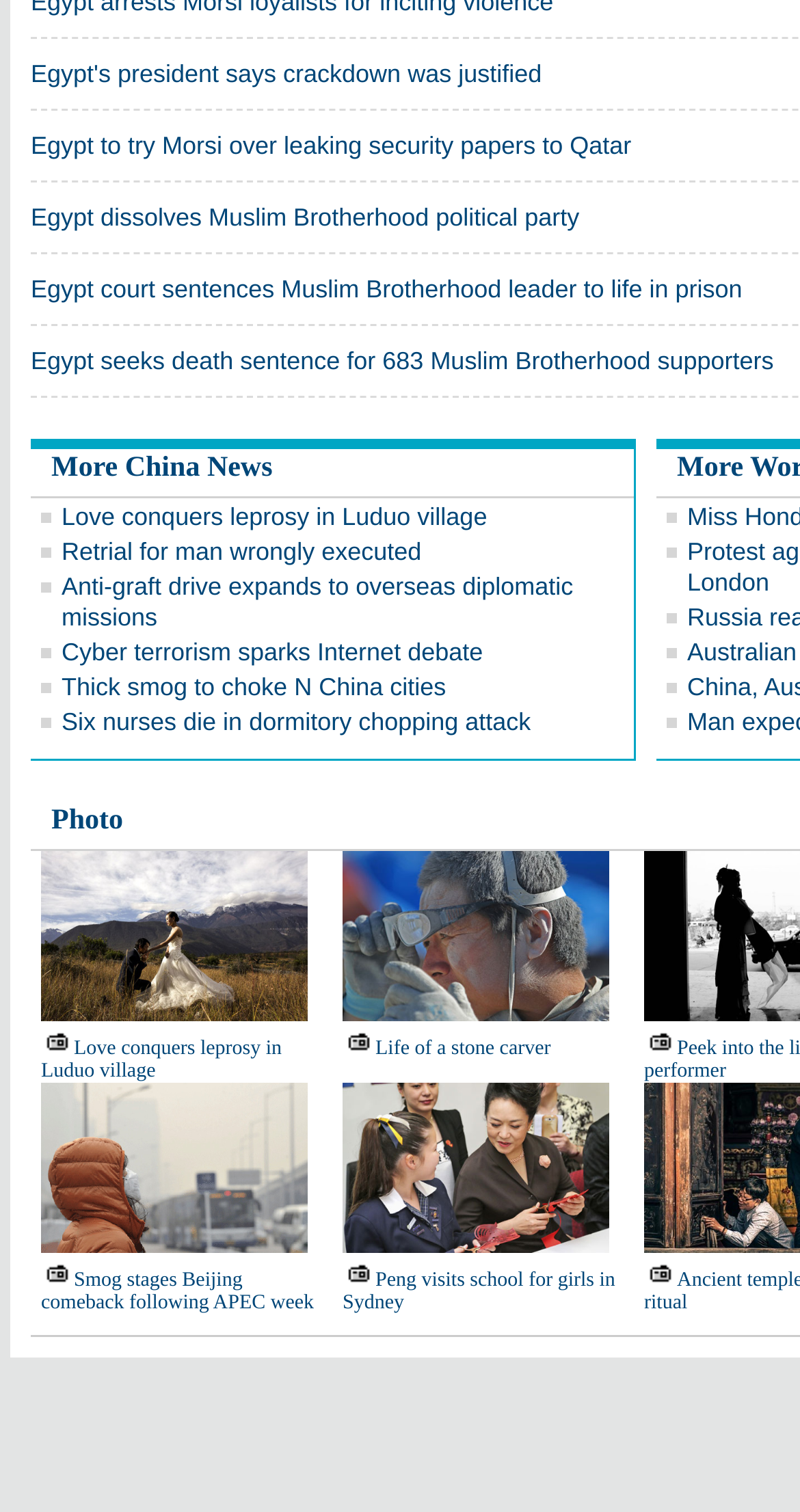How many links are related to China?
Look at the image and respond with a one-word or short phrase answer.

At least 4